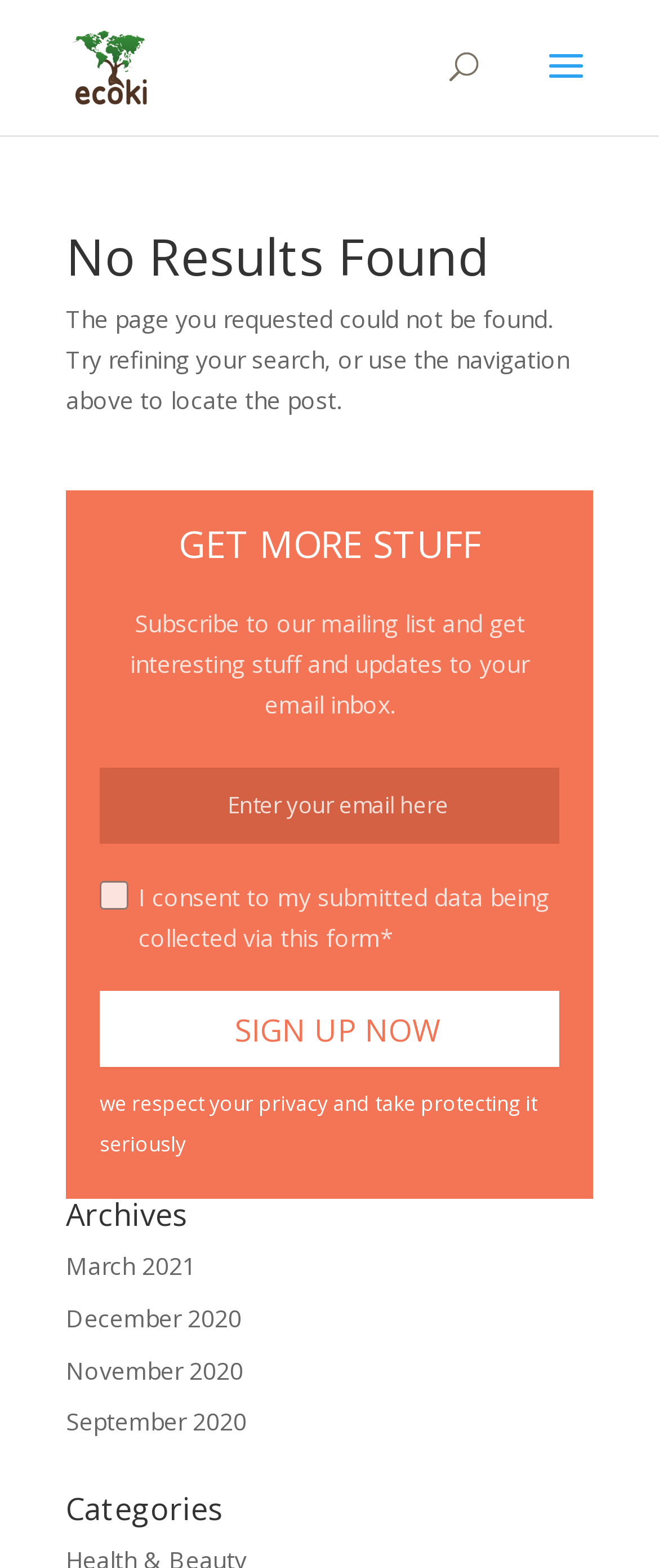Based on the description "alt="Ecoki"", find the bounding box of the specified UI element.

[0.11, 0.033, 0.223, 0.05]